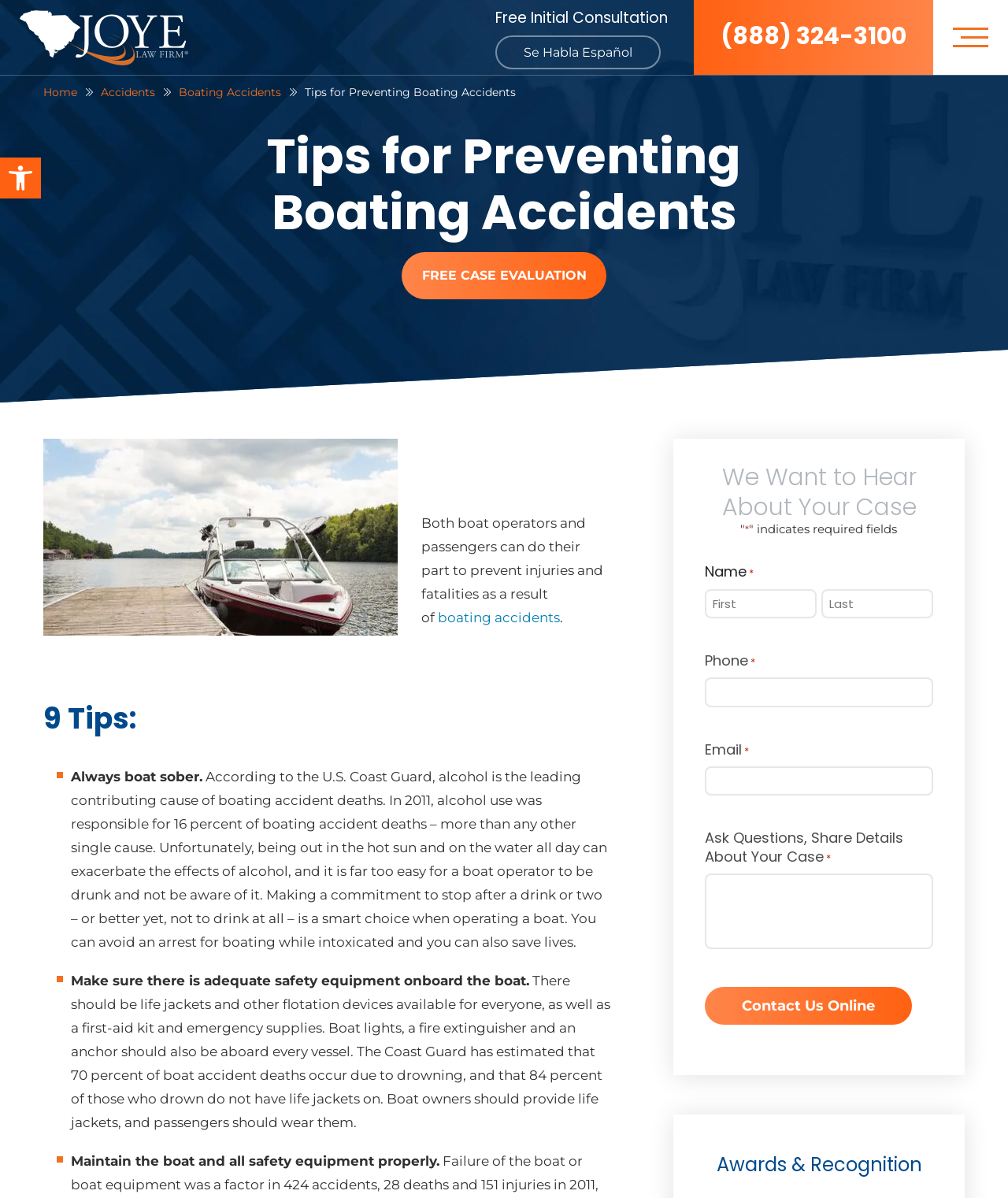Reply to the question below using a single word or brief phrase:
What is the purpose of the form at the bottom of the webpage?

To contact the law firm